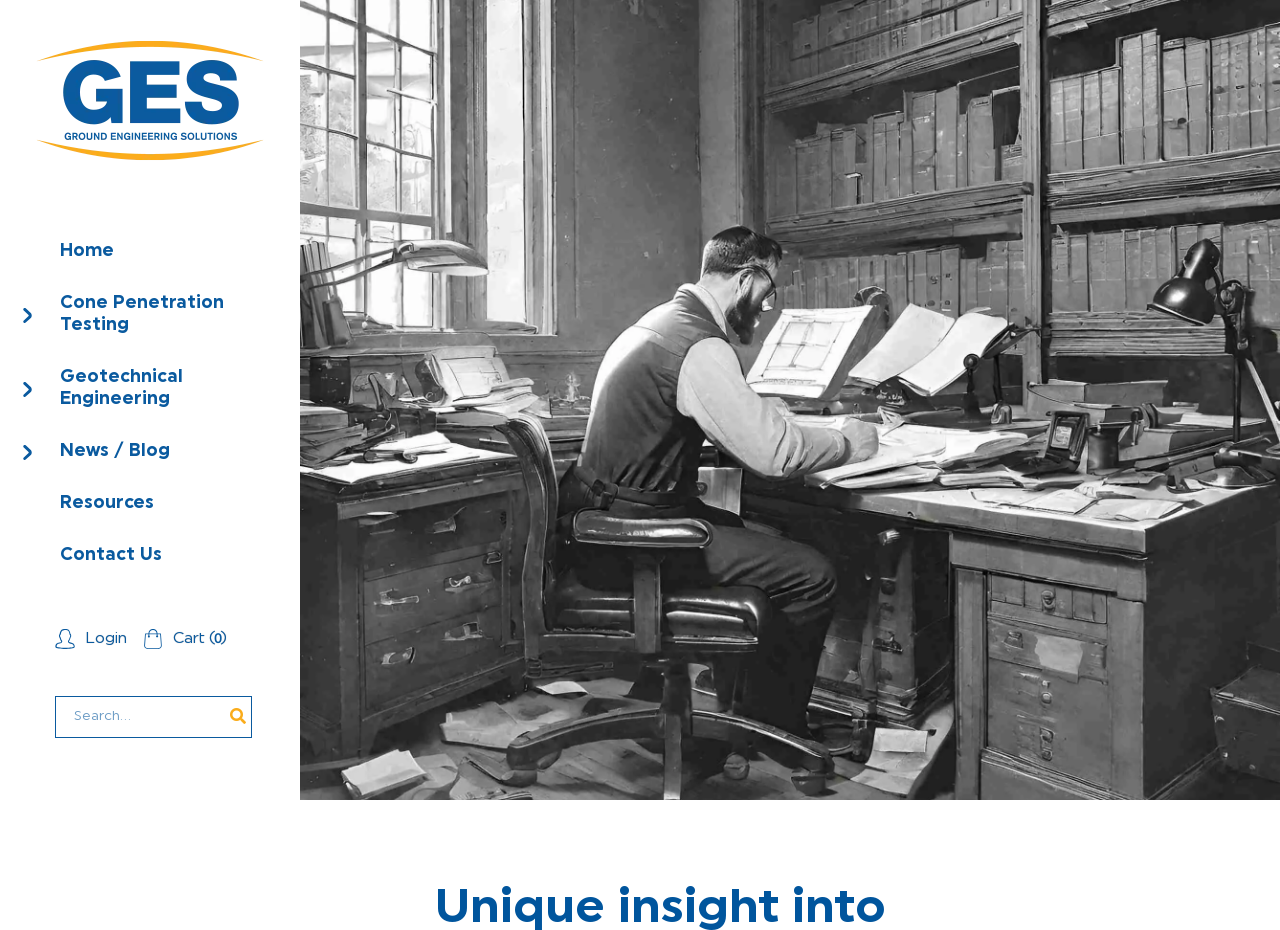Elaborate on the different components and information displayed on the webpage.

The webpage is titled "Tensile Stresses Insight | Geotechnical | GES Blog" and appears to be a blog post discussing Dr. Ian Murray's research on clay-based soils, as indicated by the meta description. 

At the top left of the page, there is a link to the homepage, followed by links to various categories, including "Cone Penetration Testing", "Geotechnical Engineering", "News / Blog", "Resources", and "Contact Us". Each of these links has a small accompanying image. 

On the top right, there are links to "Login" and "Cart ( )", both of which have small images next to them. There is also a search bar with a "Search" button and a placeholder text "Search". 

The main content of the page is not explicitly described in the accessibility tree, but based on the meta description, it likely contains an article or blog post discussing Dr. Ian Murray's research on clay-based soils.